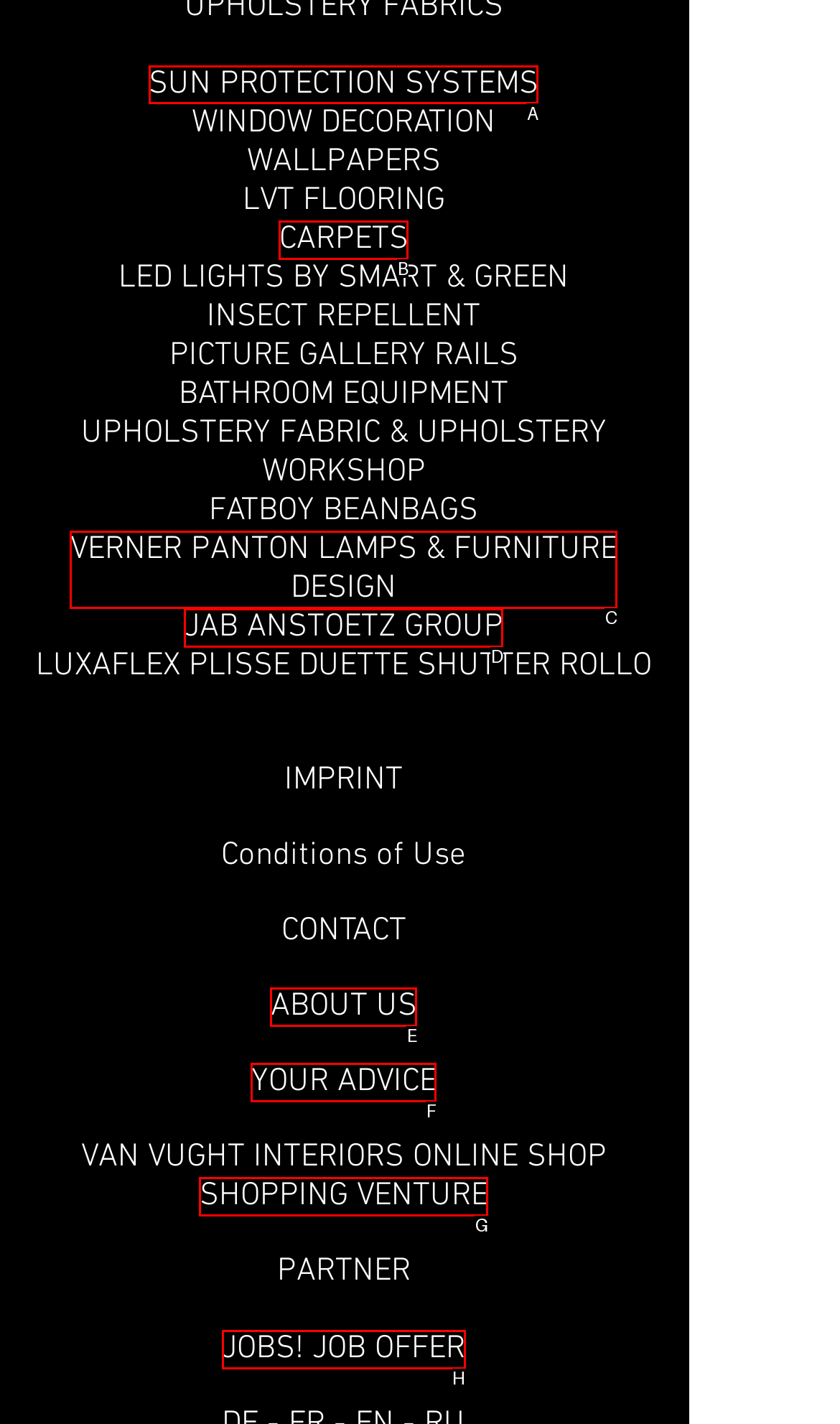Select the letter of the UI element you need to click on to fulfill this task: Go to SUN PROTECTION SYSTEMS. Write down the letter only.

A